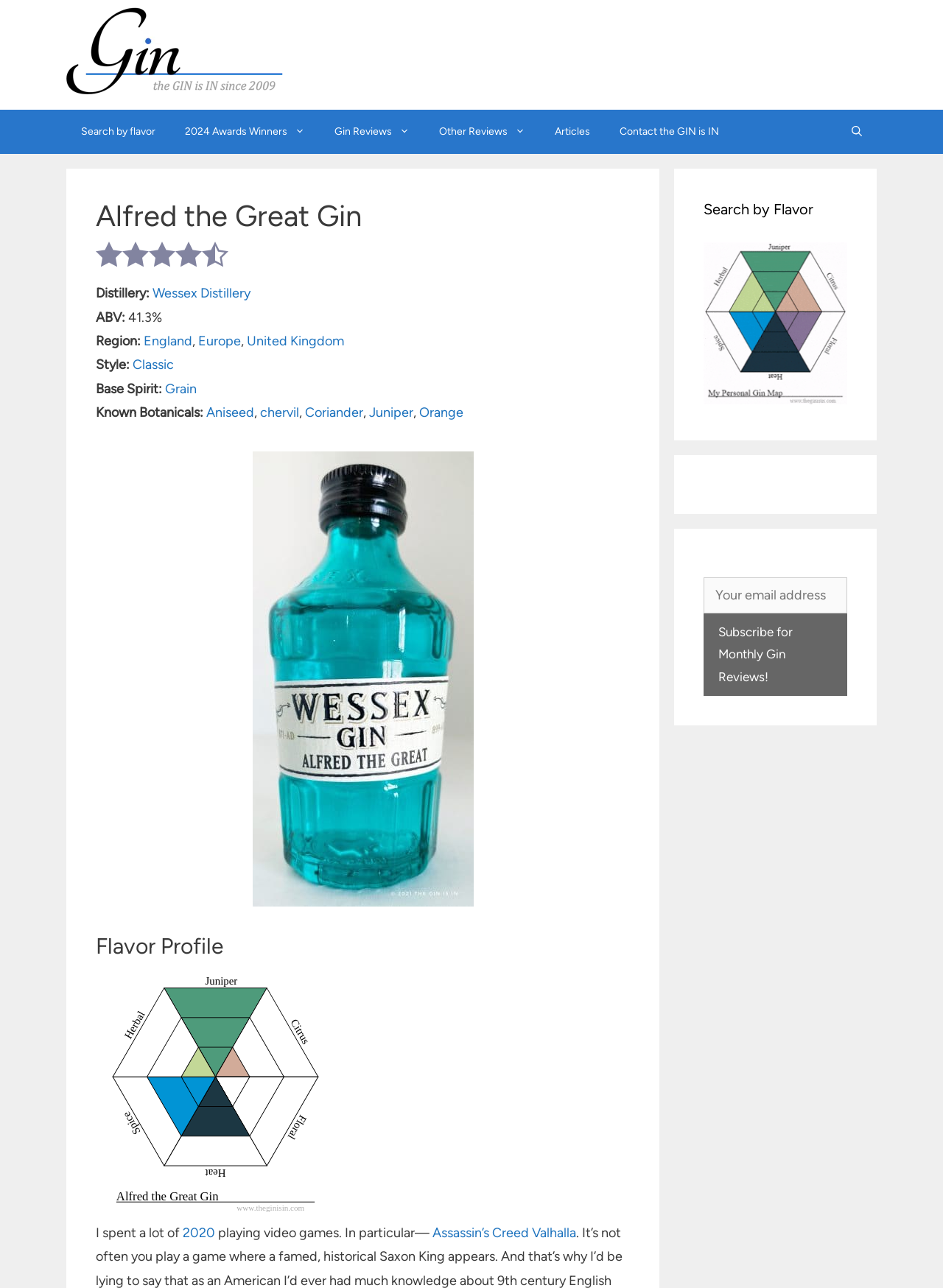What is the base spirit of Alfred the Great Gin?
Your answer should be a single word or phrase derived from the screenshot.

Grain